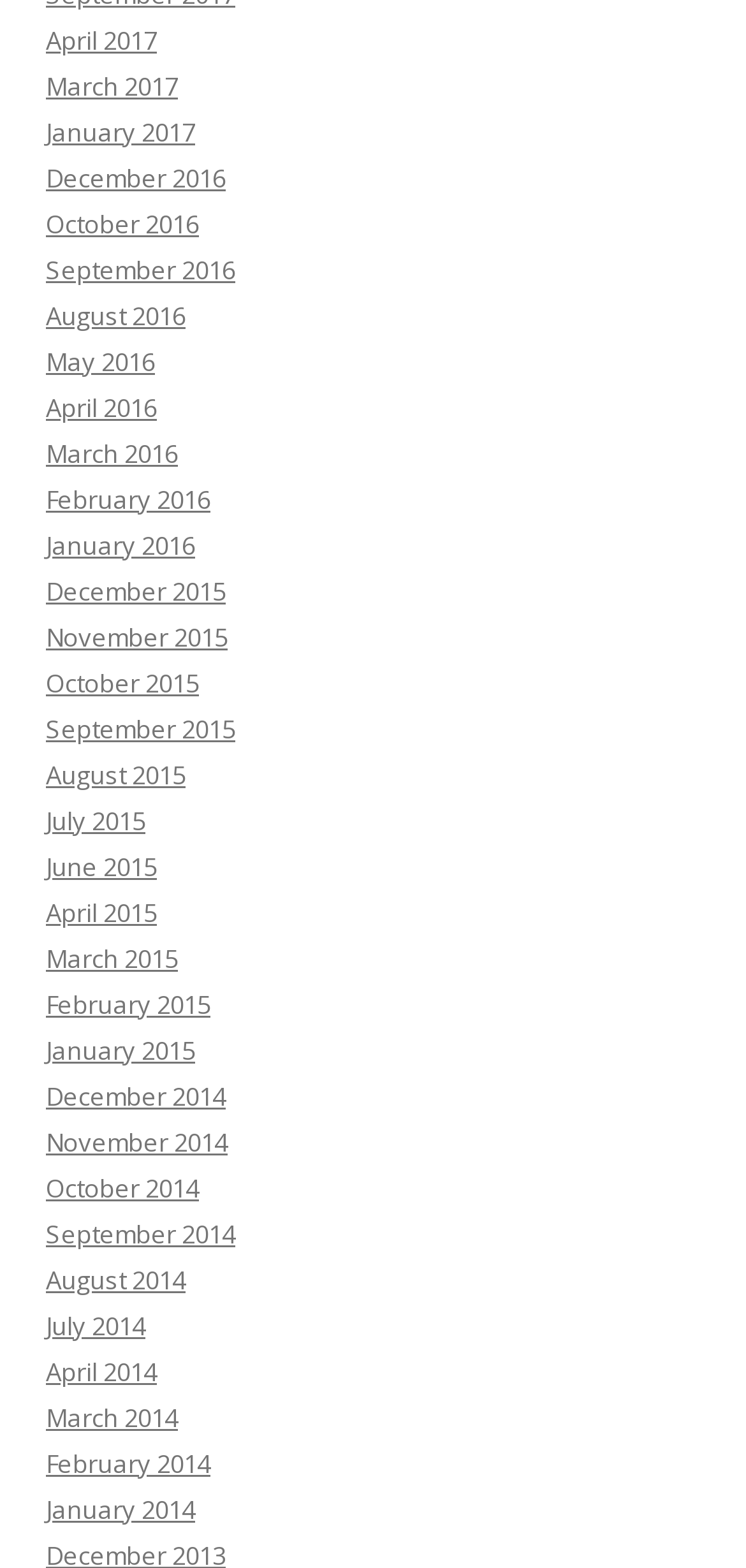Answer the question below with a single word or a brief phrase: 
How many links are there in total?

41